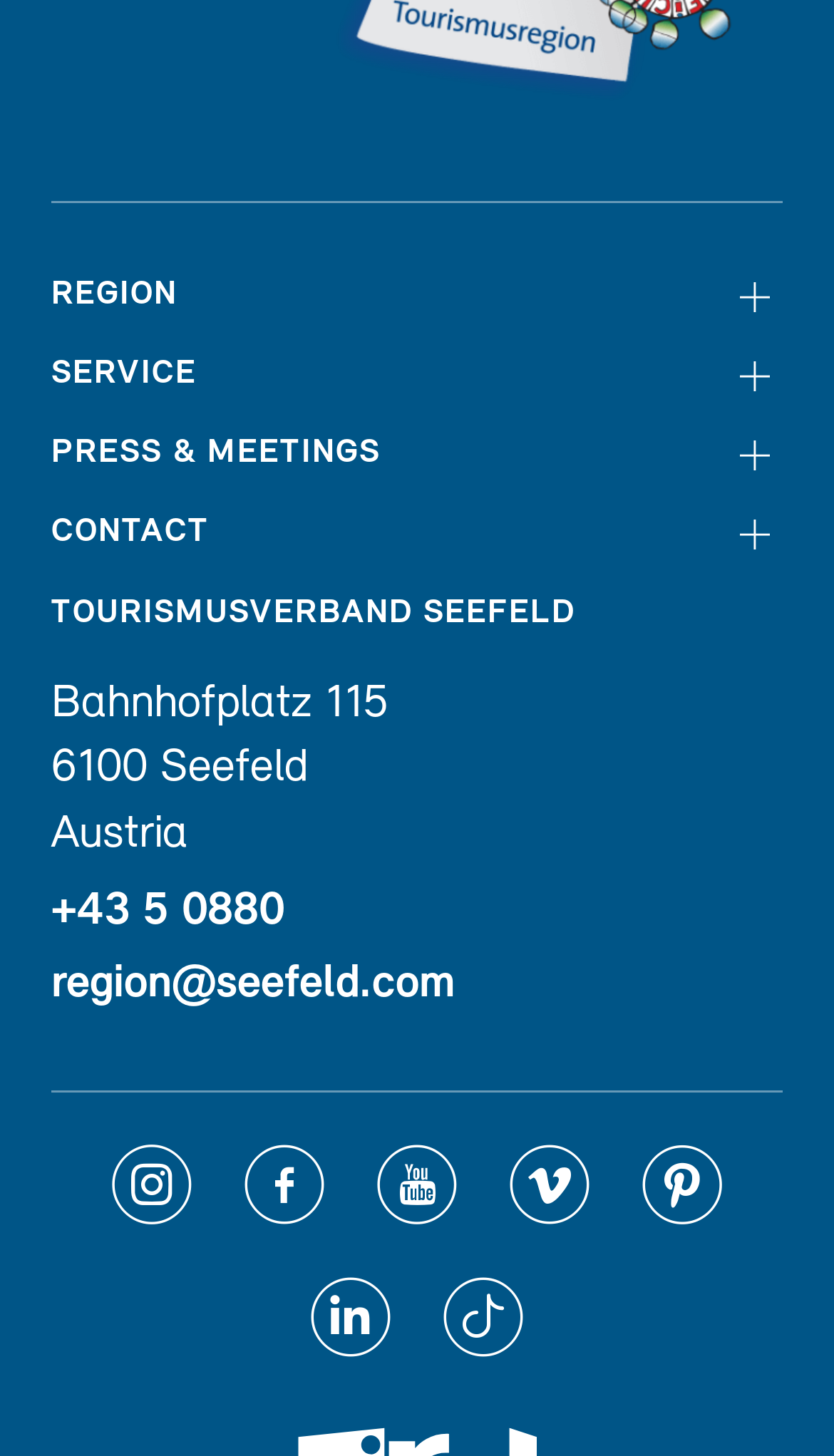Kindly provide the bounding box coordinates of the section you need to click on to fulfill the given instruction: "Visit Umweltzeichen website".

[0.395, 0.051, 0.908, 0.09]